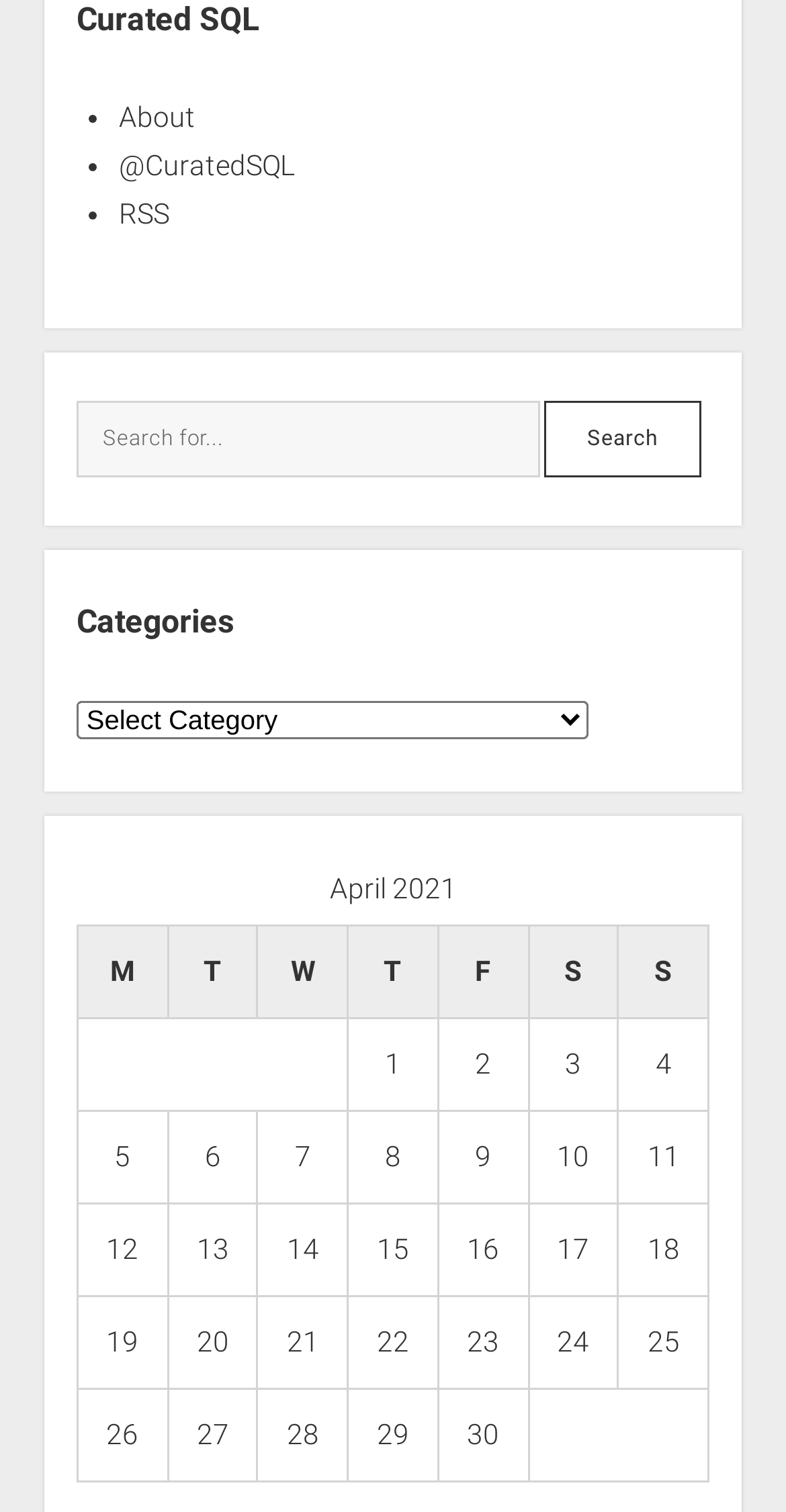Please identify the bounding box coordinates of the clickable area that will fulfill the following instruction: "View categories". The coordinates should be in the format of four float numbers between 0 and 1, i.e., [left, top, right, bottom].

[0.097, 0.395, 0.903, 0.427]